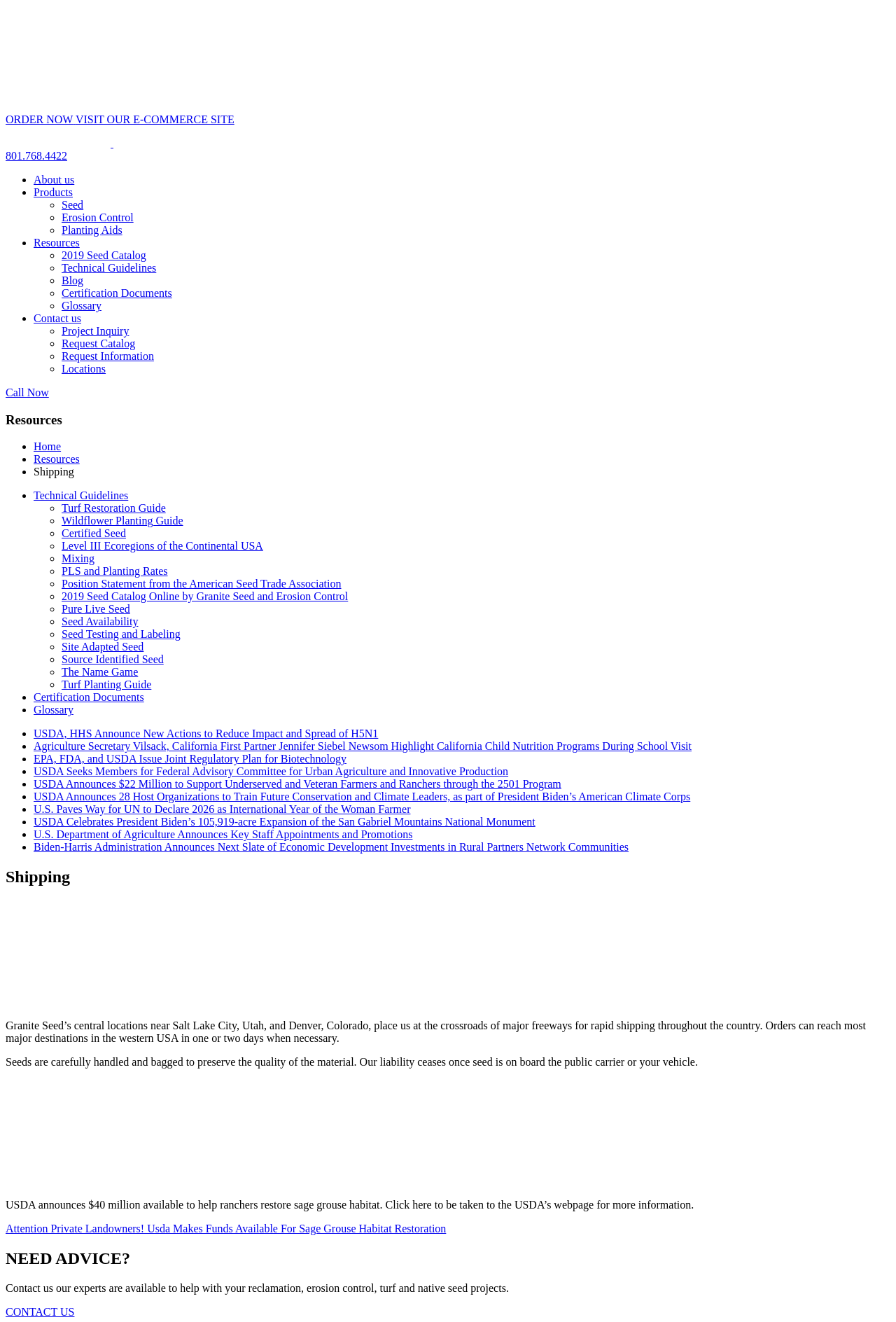Locate the bounding box coordinates of the element that needs to be clicked to carry out the instruction: "Contact us through the 'Project Inquiry' link". The coordinates should be given as four float numbers ranging from 0 to 1, i.e., [left, top, right, bottom].

[0.069, 0.246, 0.144, 0.255]